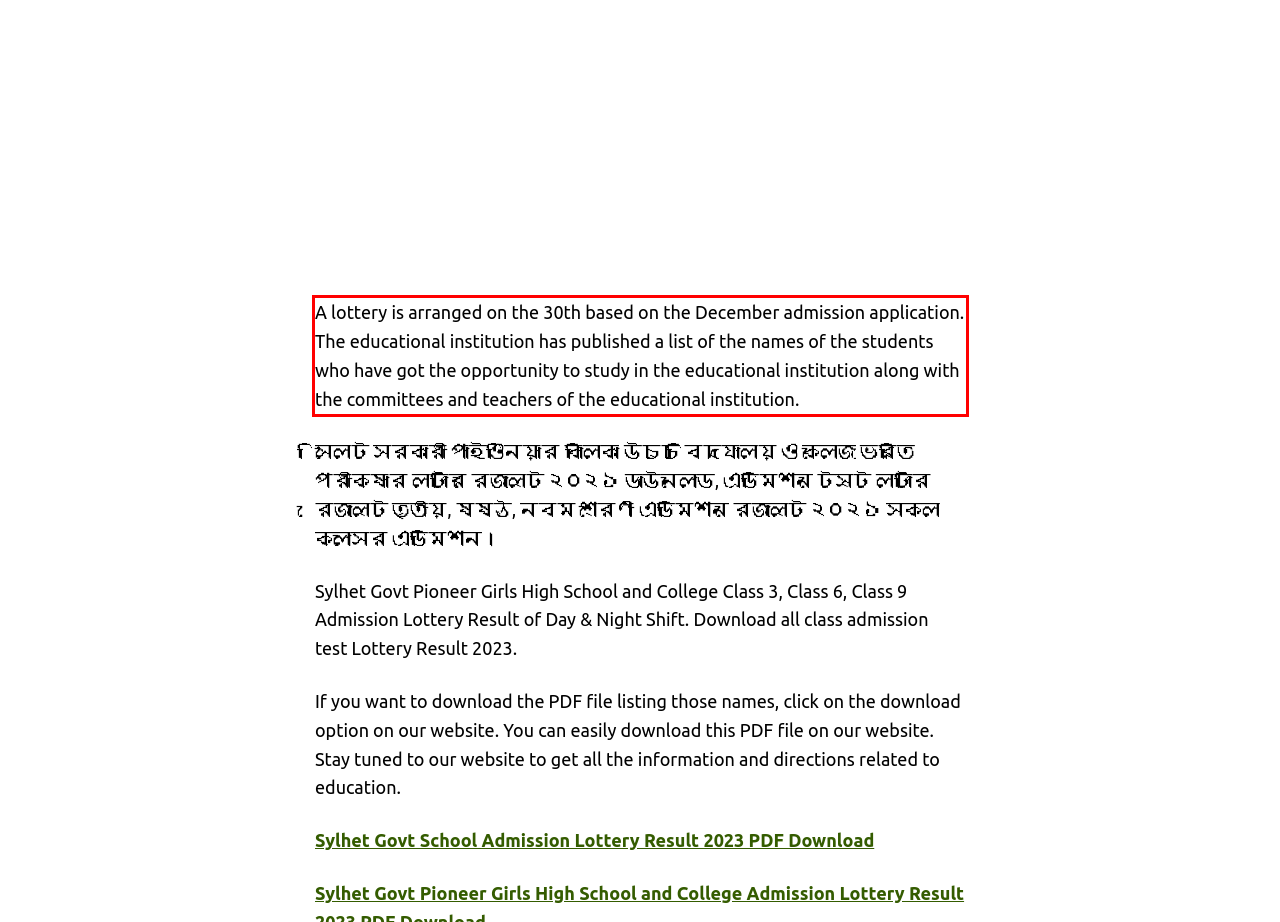Using the provided webpage screenshot, identify and read the text within the red rectangle bounding box.

A lottery is arranged on the 30th based on the December admission application. The educational institution has published a list of the names of the students who have got the opportunity to study in the educational institution along with the committees and teachers of the educational institution.